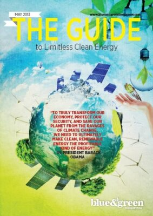Please give a succinct answer to the question in one word or phrase:
What is the aesthetic of the design?

Vibrant and eco-friendly